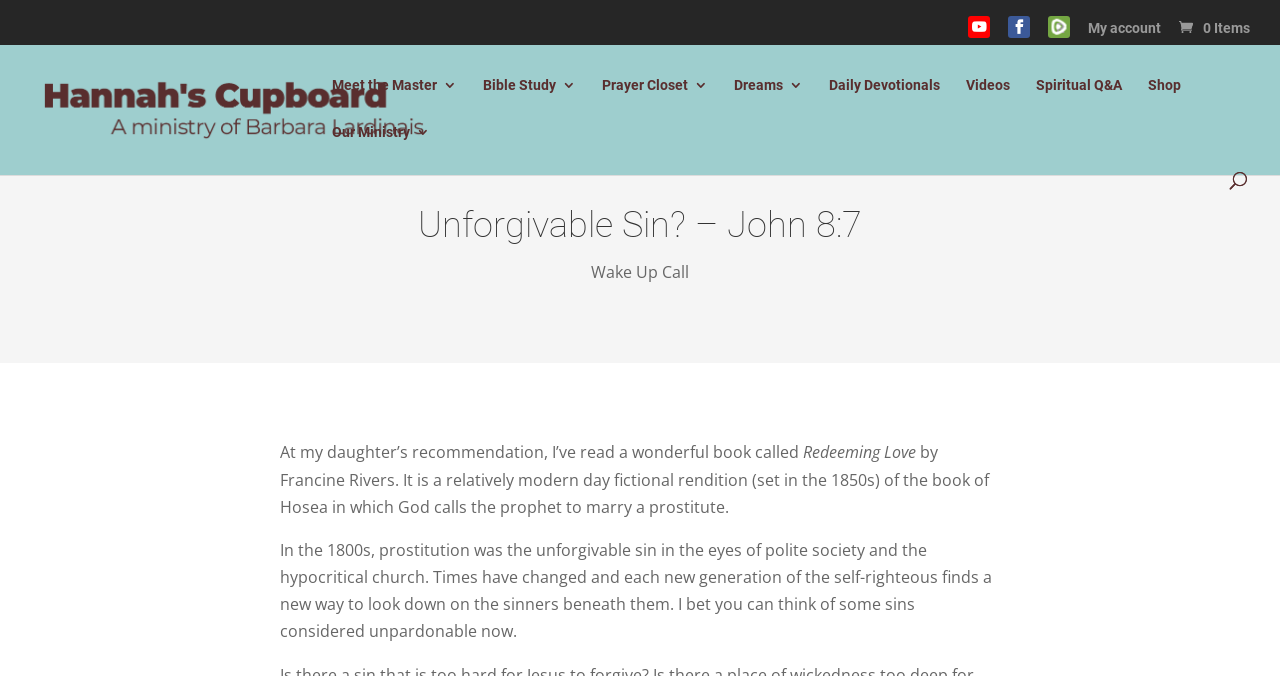Please respond to the question with a concise word or phrase:
How many main navigation links are there?

9